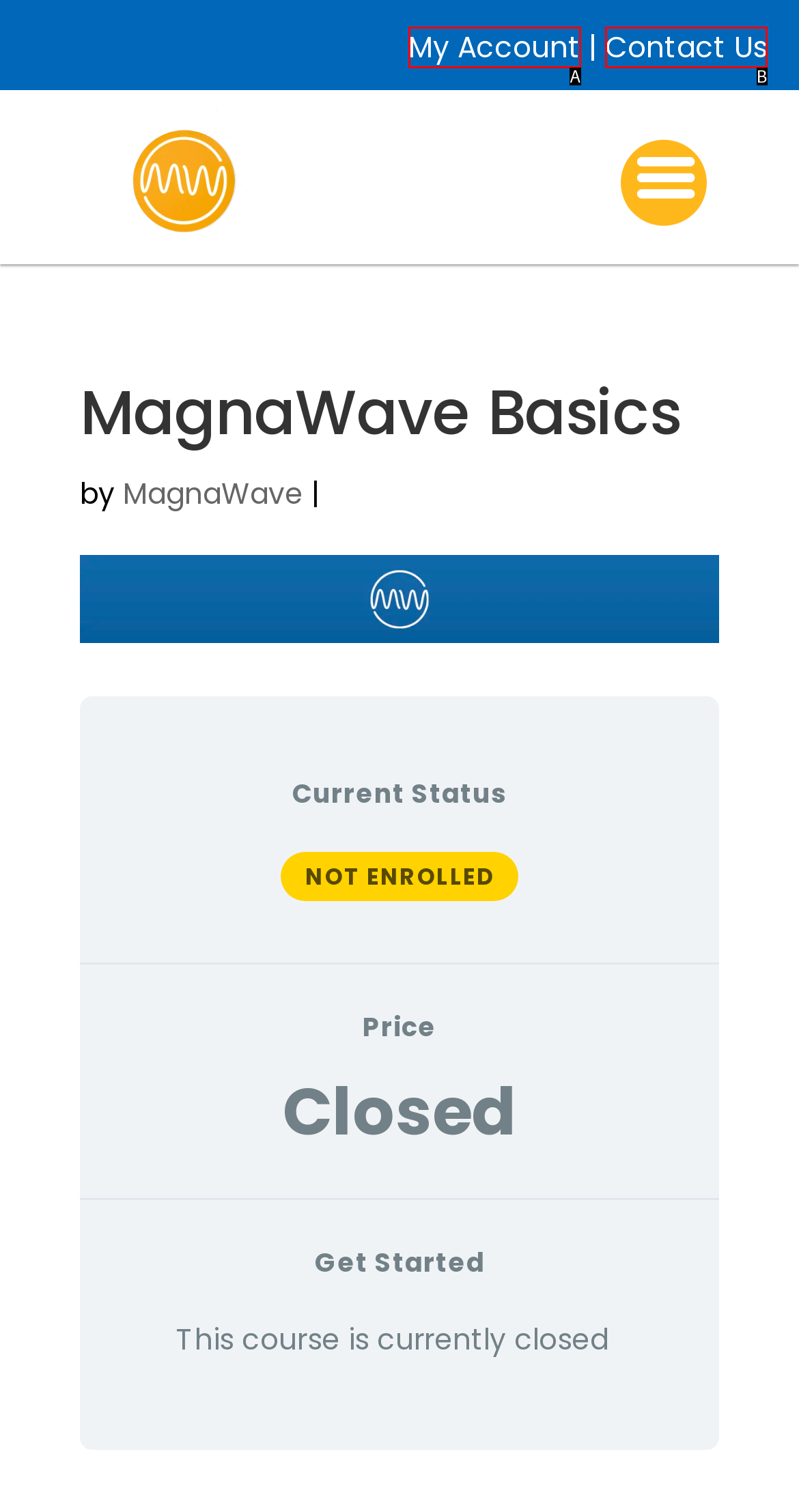Given the description: My Account, identify the HTML element that corresponds to it. Respond with the letter of the correct option.

A